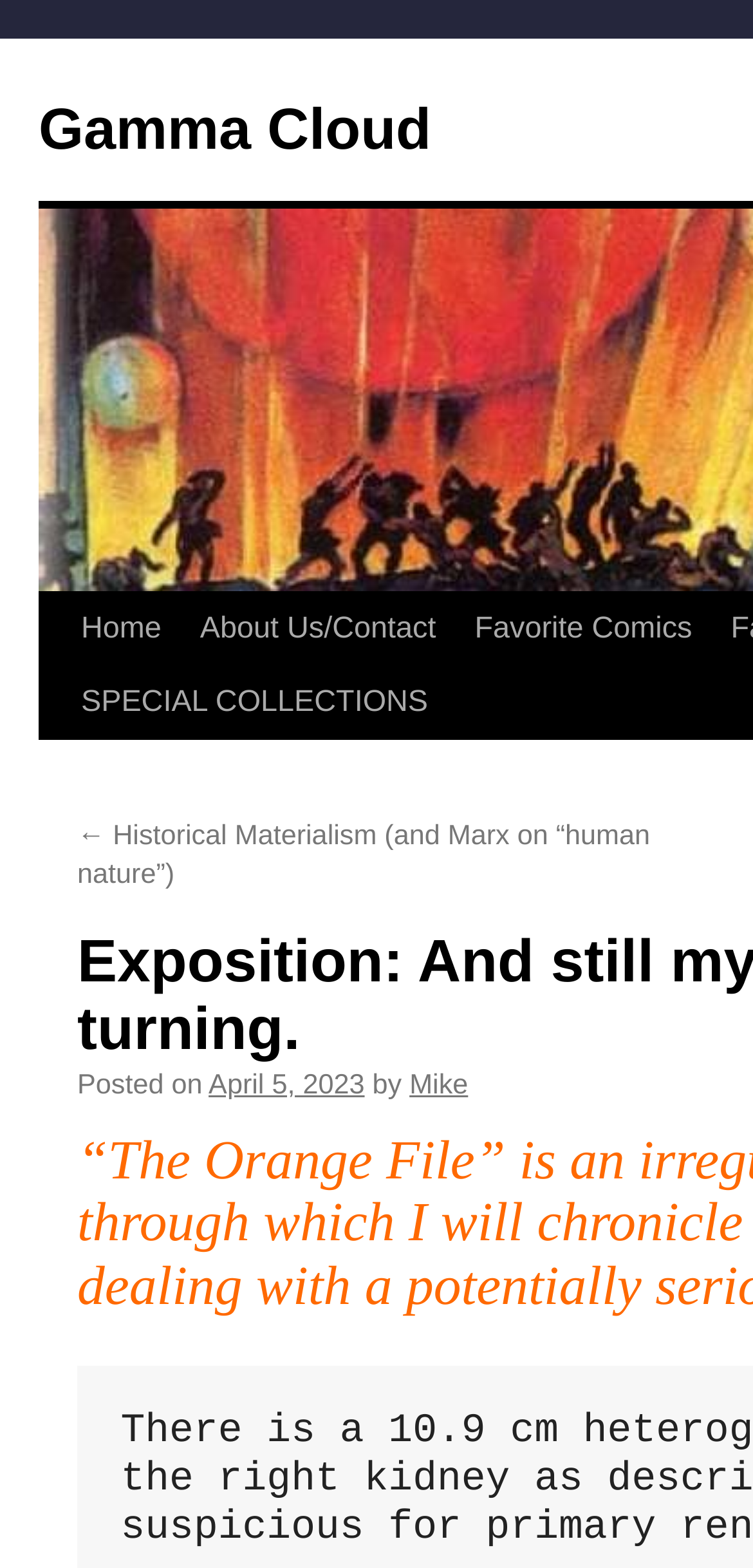What is the date of the latest blog post?
Examine the image and provide an in-depth answer to the question.

I looked for the link element with a date format and found the text 'April 5, 2023' associated with a link element, which is likely to be the date of the latest blog post.